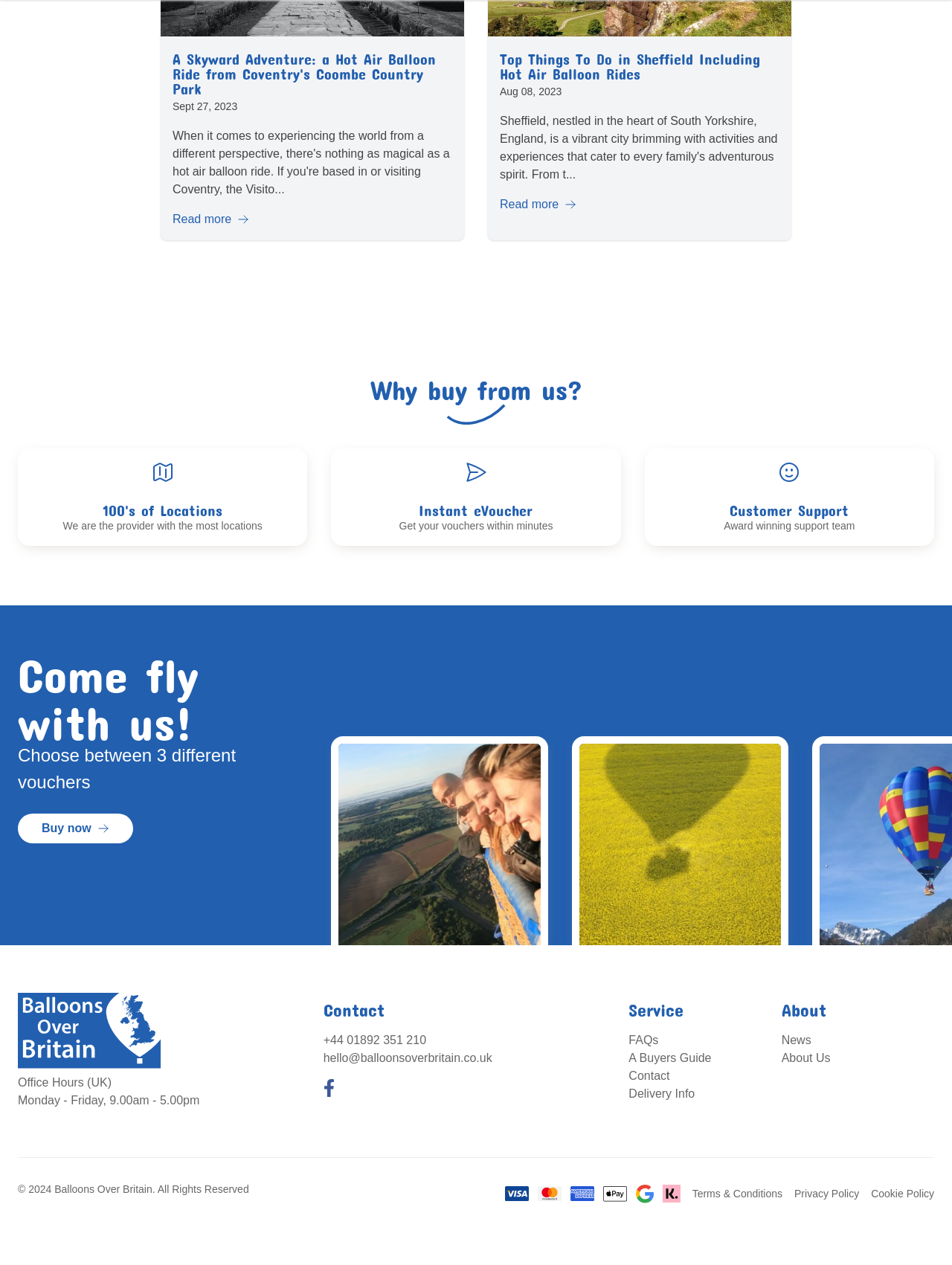Identify the bounding box for the UI element that is described as follows: "Elizabethton Walk-In Clinic".

None